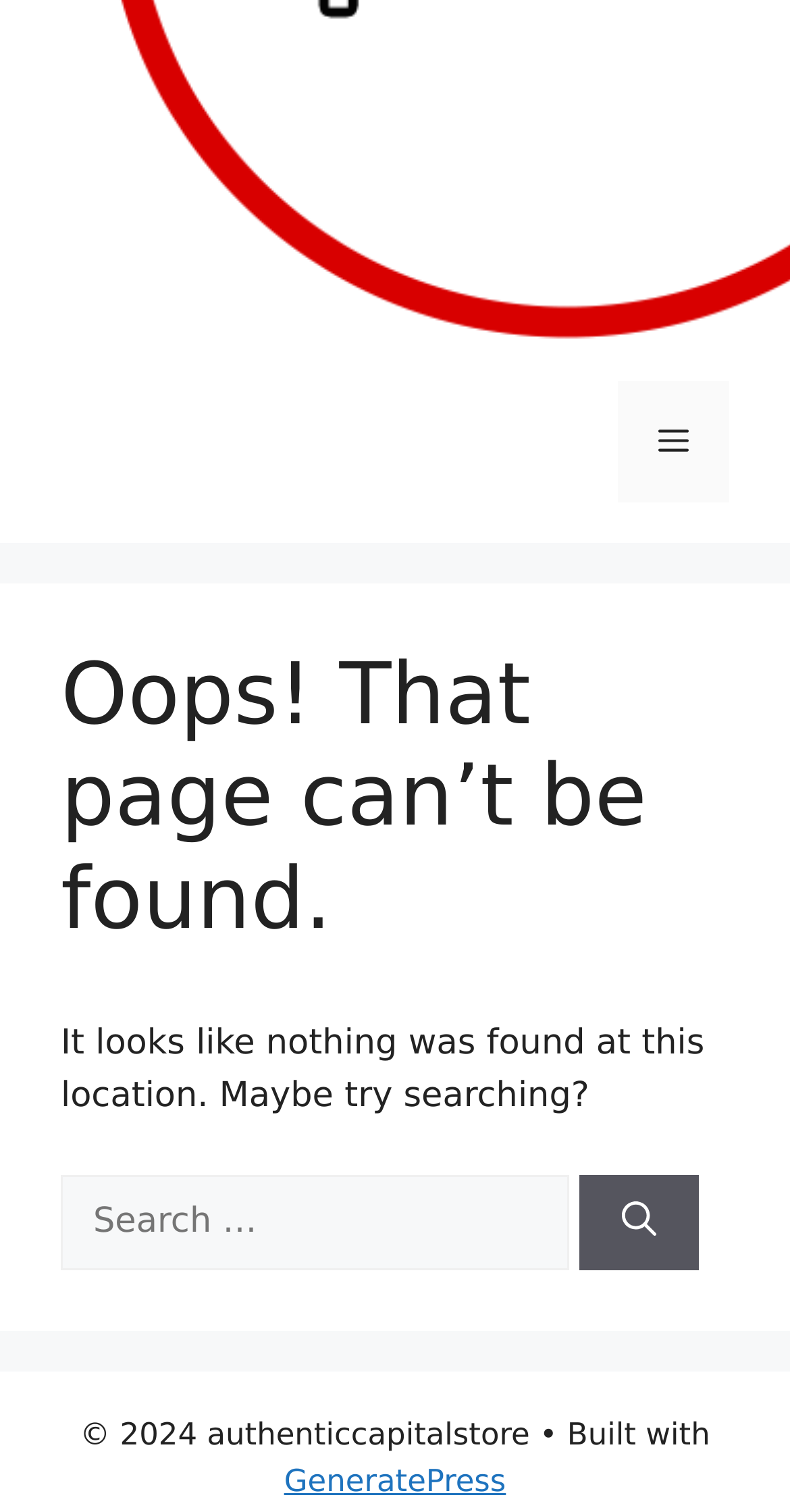Provide the bounding box coordinates of the HTML element described by the text: "GeneratePress". The coordinates should be in the format [left, top, right, bottom] with values between 0 and 1.

[0.36, 0.967, 0.64, 0.991]